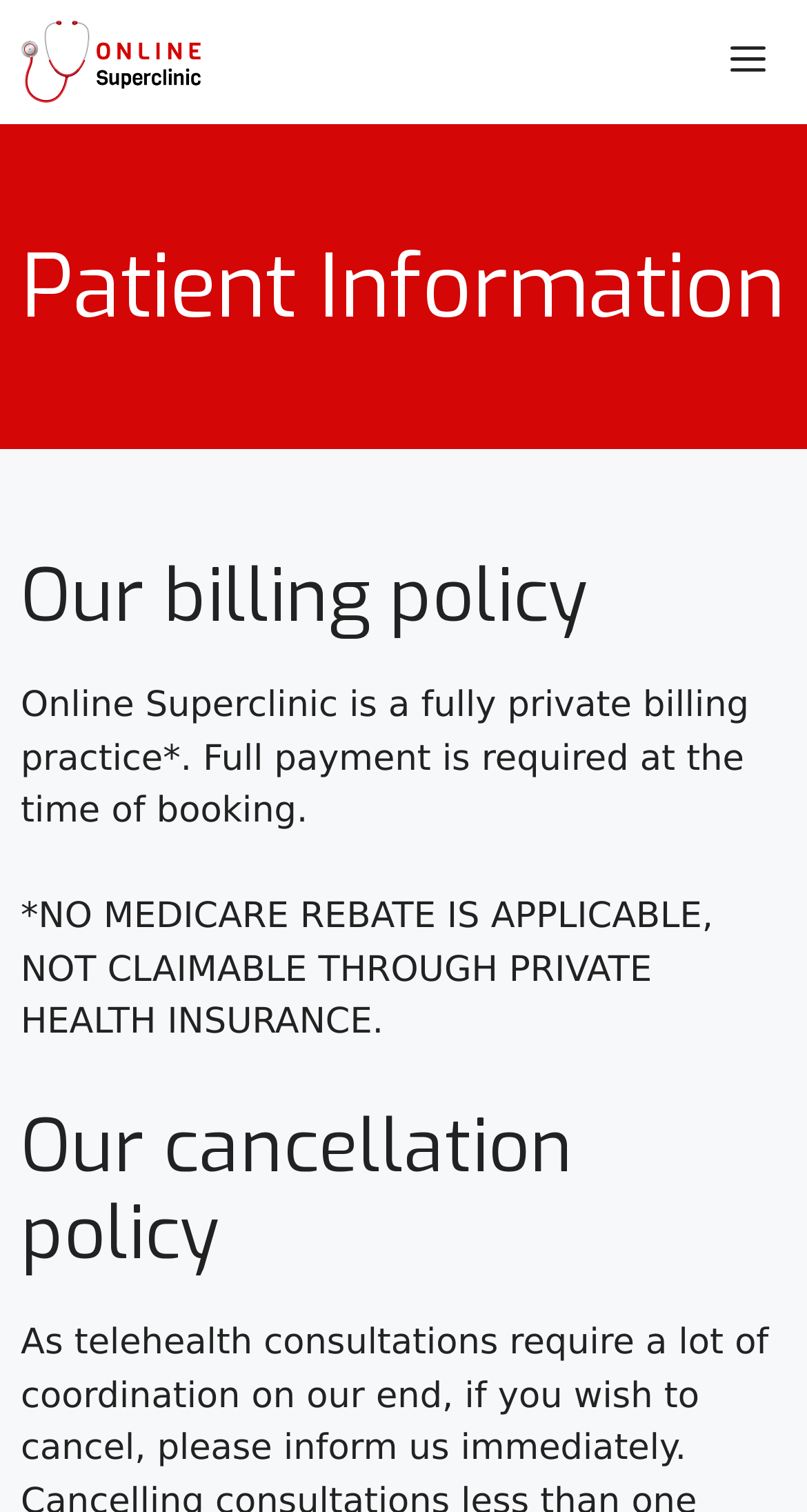Respond with a single word or phrase to the following question: What is required at the time of booking for Online Superclinic services?

Full payment